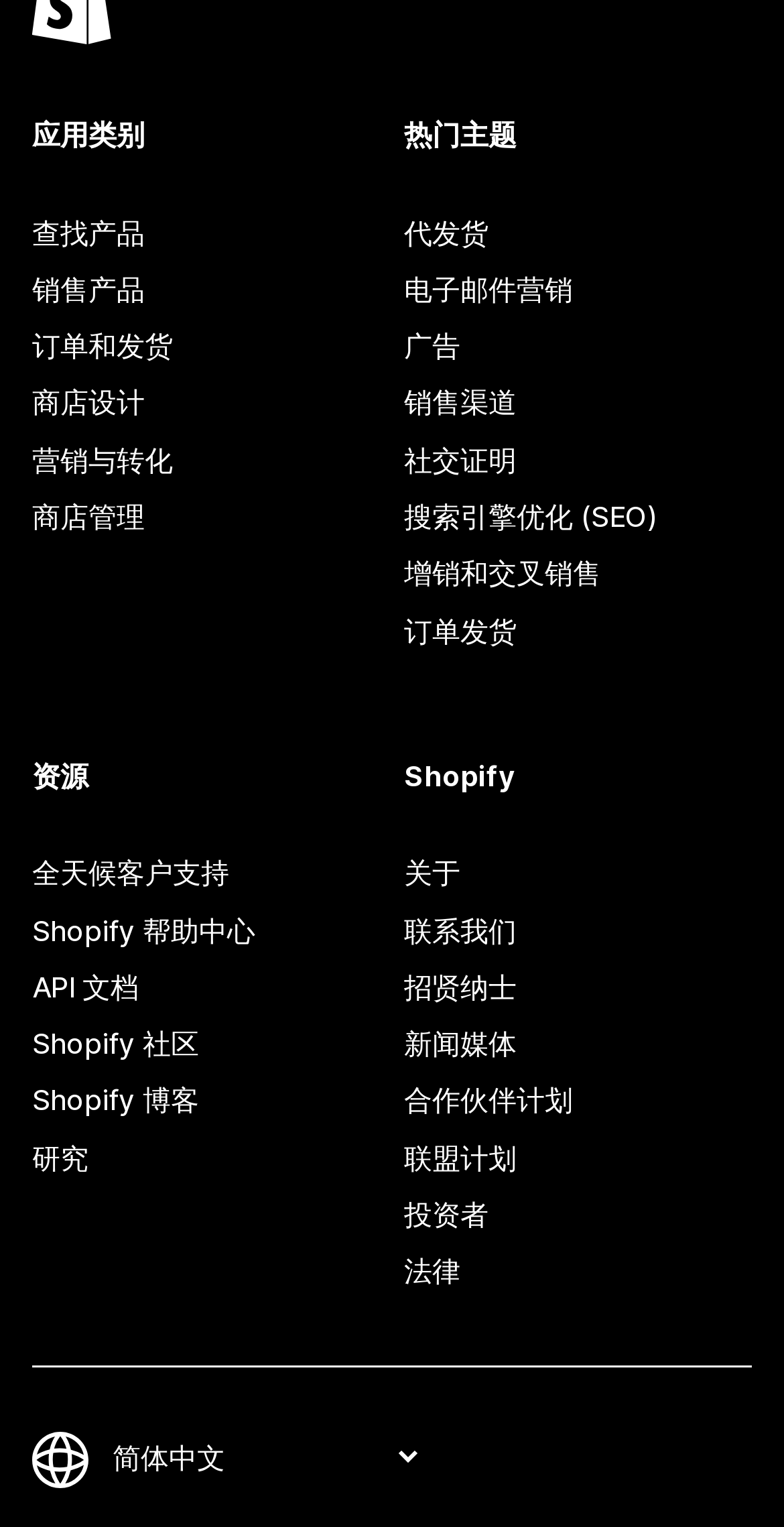Locate the bounding box coordinates of the area where you should click to accomplish the instruction: "View 热门主题".

[0.515, 0.075, 0.959, 0.102]